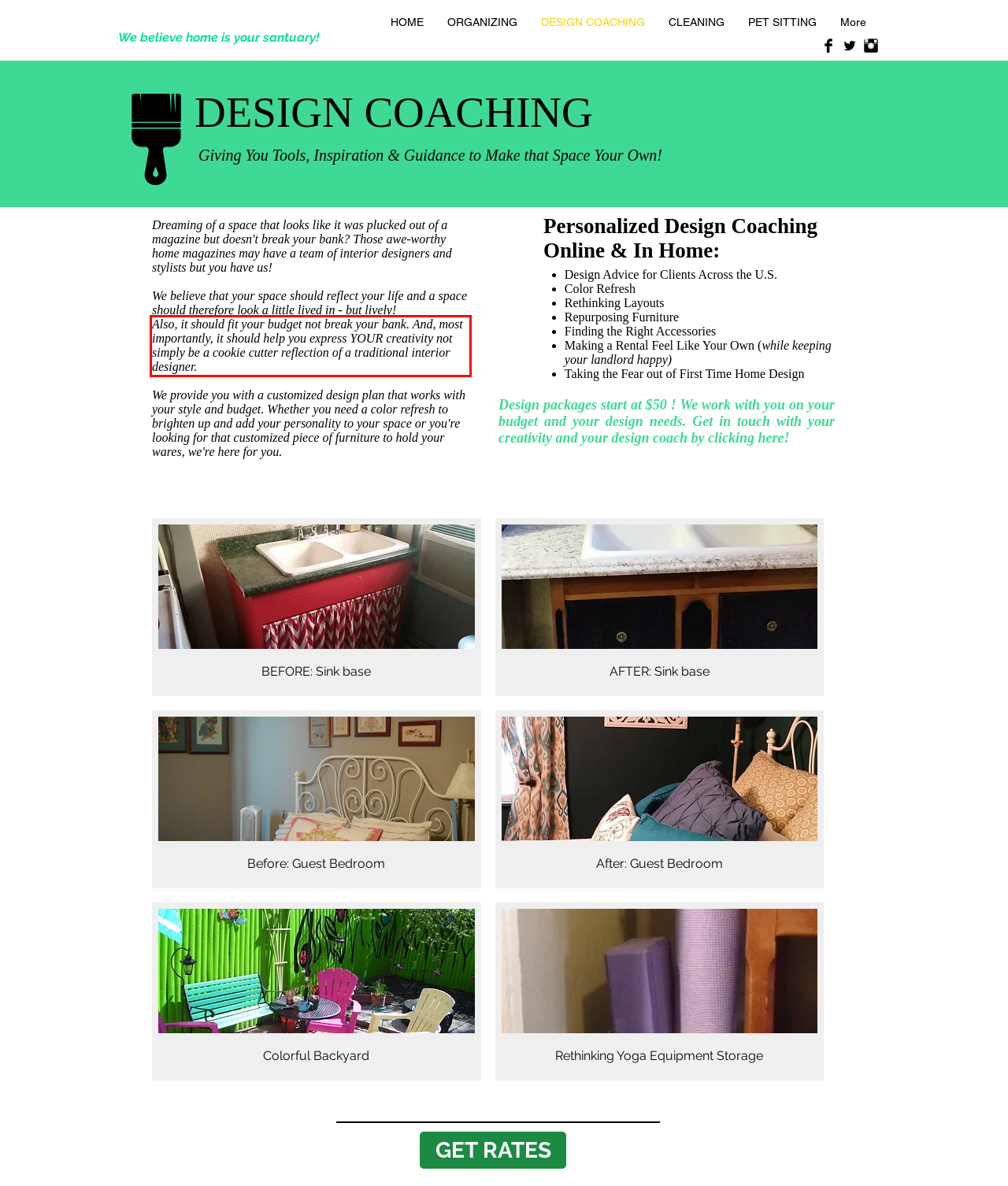You are given a webpage screenshot with a red bounding box around a UI element. Extract and generate the text inside this red bounding box.

Also, it should fit your budget not break your bank. And, most importantly, it should help you express YOUR creativity not simply be a cookie cutter reflection of a traditional interior designer.